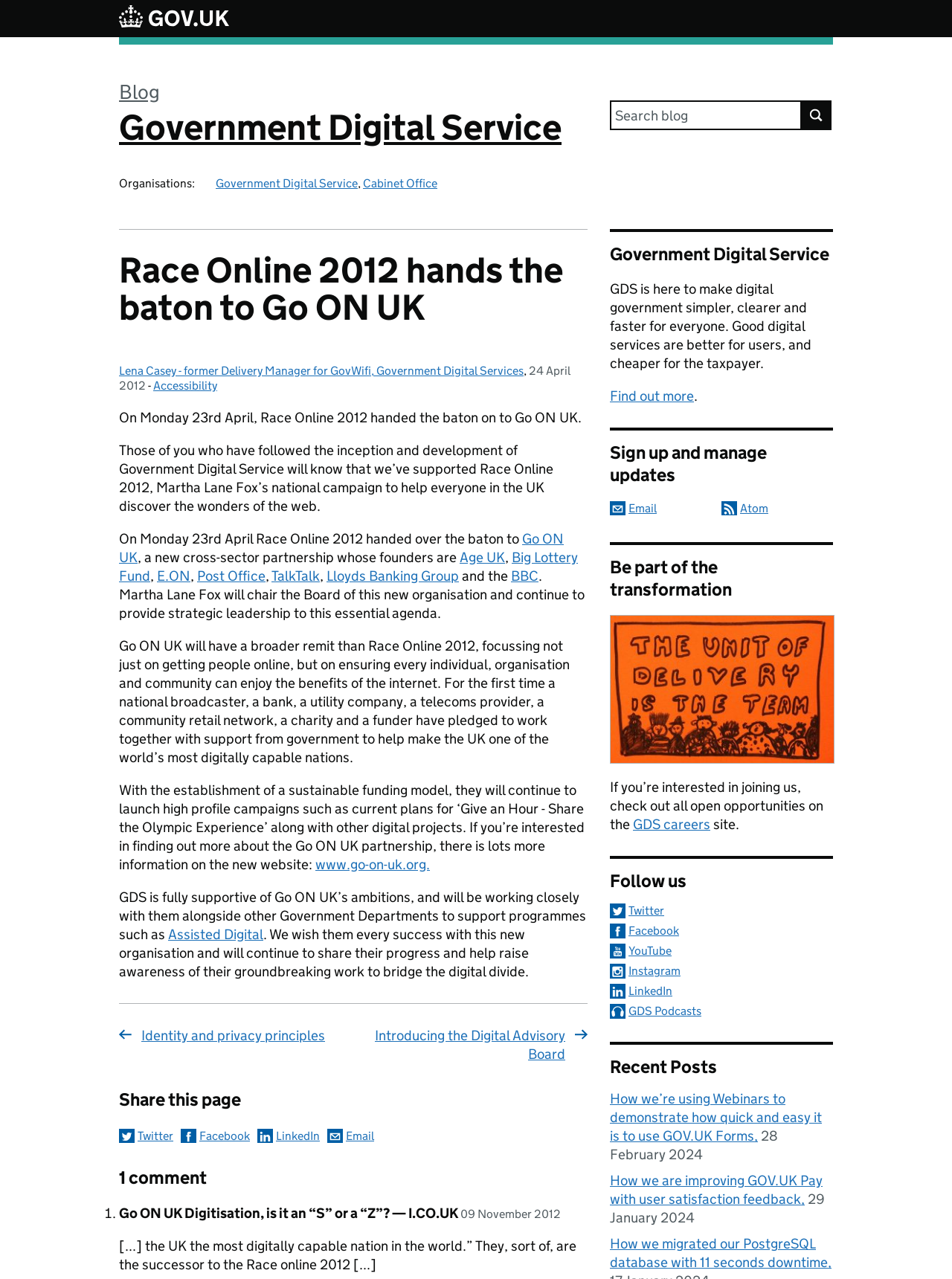What is the purpose of the Government Digital Service?
With the help of the image, please provide a detailed response to the question.

The question can be answered by reading the text which describes the purpose of the Government Digital Service as making digital government simpler, clearer and faster for everyone.